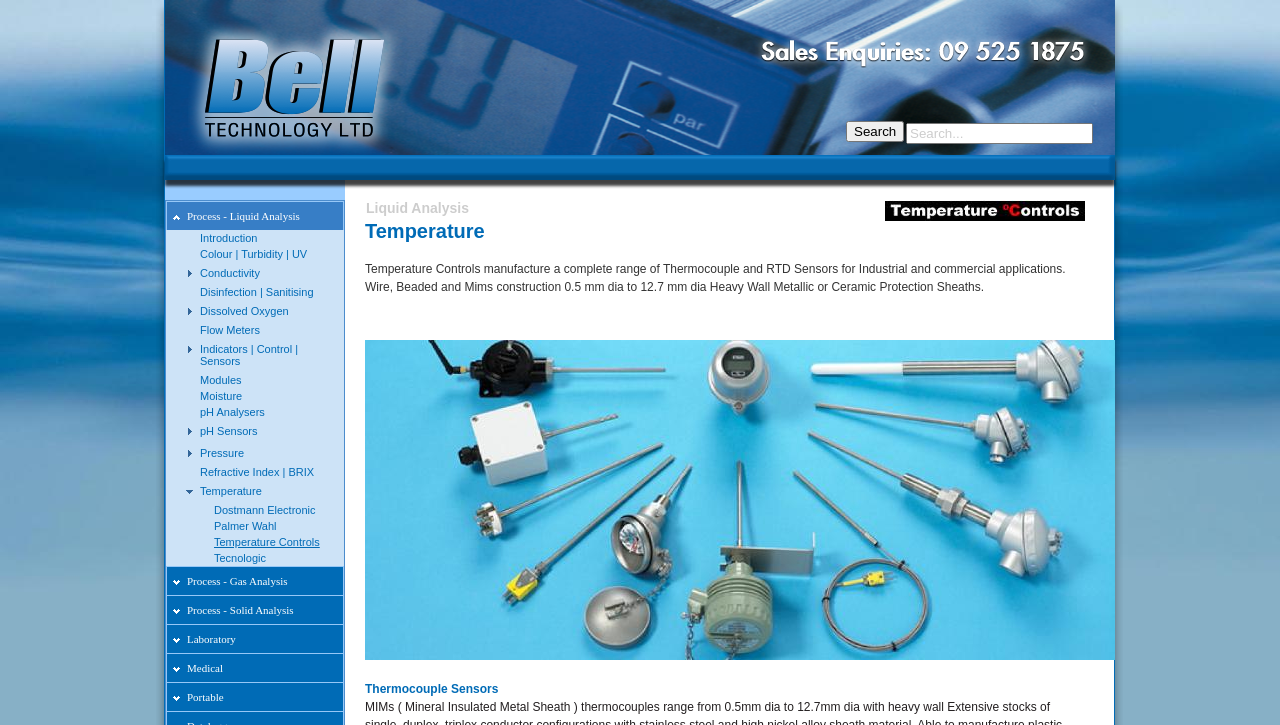Provide the bounding box coordinates of the HTML element this sentence describes: "7 Plug Wiring Diagram". The bounding box coordinates consist of four float numbers between 0 and 1, i.e., [left, top, right, bottom].

None